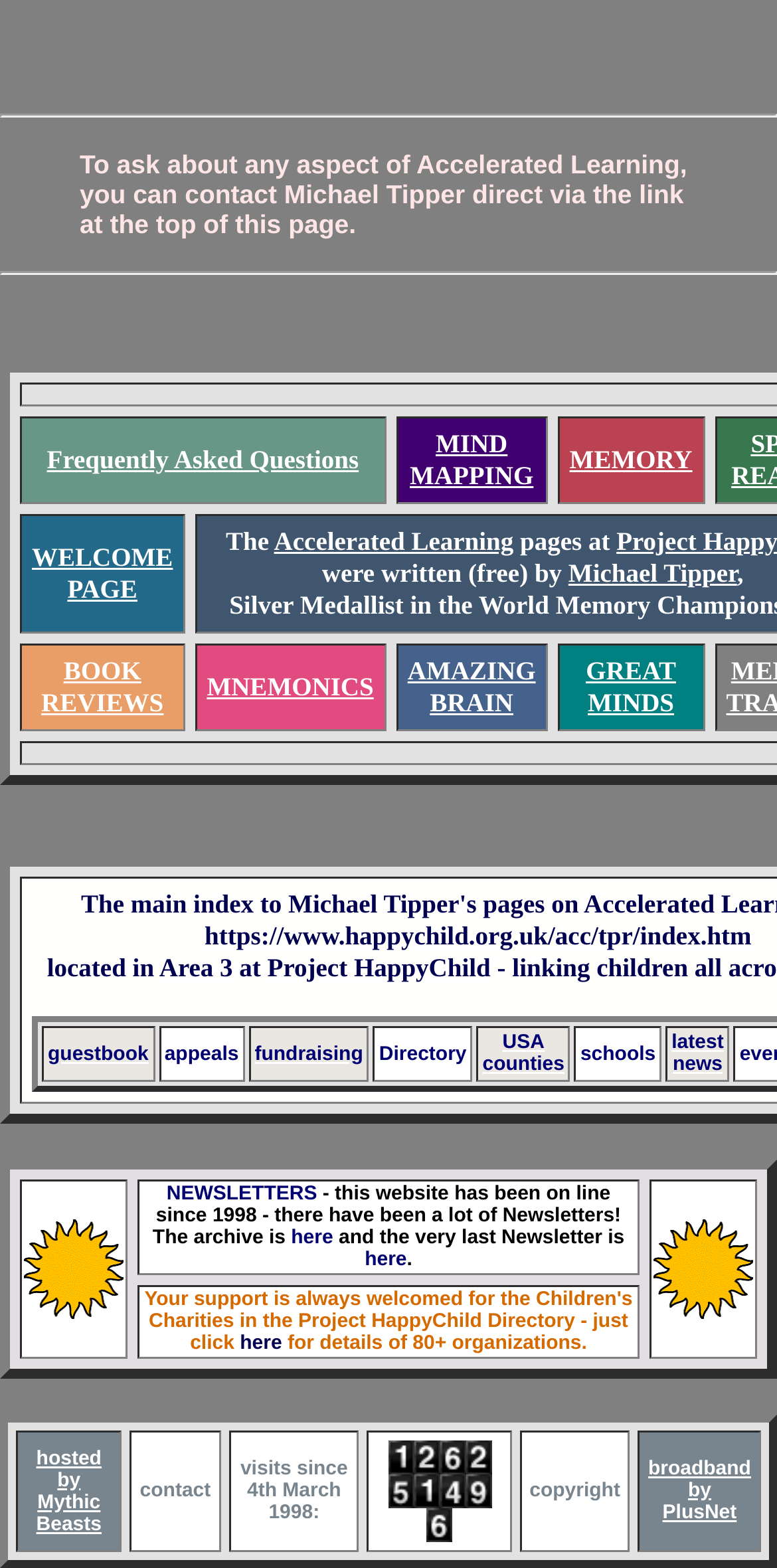What is the purpose of the link 'Project HappyChild'?
Using the screenshot, give a one-word or short phrase answer.

To access a charity directory